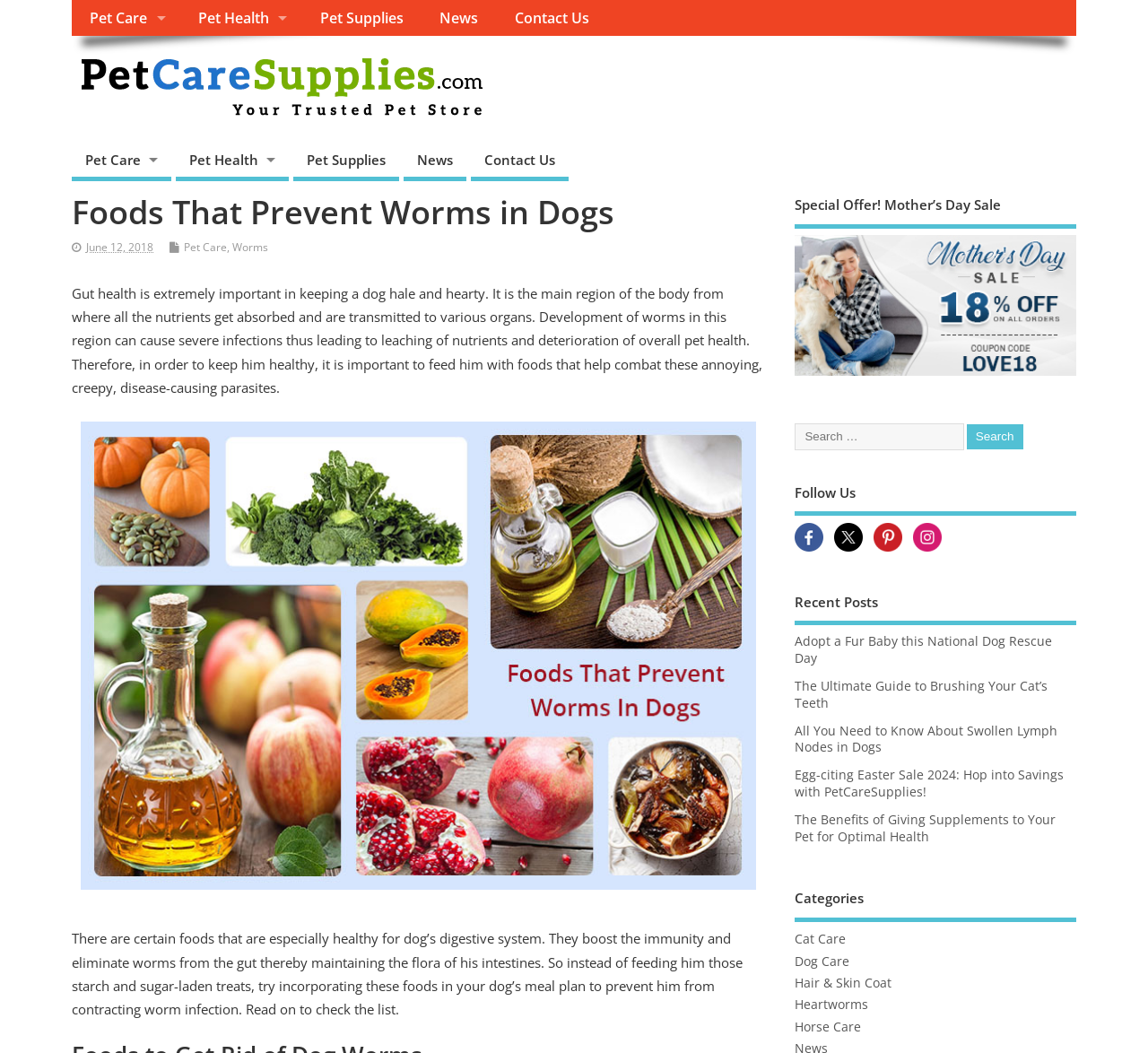Please determine the bounding box coordinates of the element's region to click for the following instruction: "Read about Foods That Prevent Worms in Dogs".

[0.062, 0.185, 0.666, 0.219]